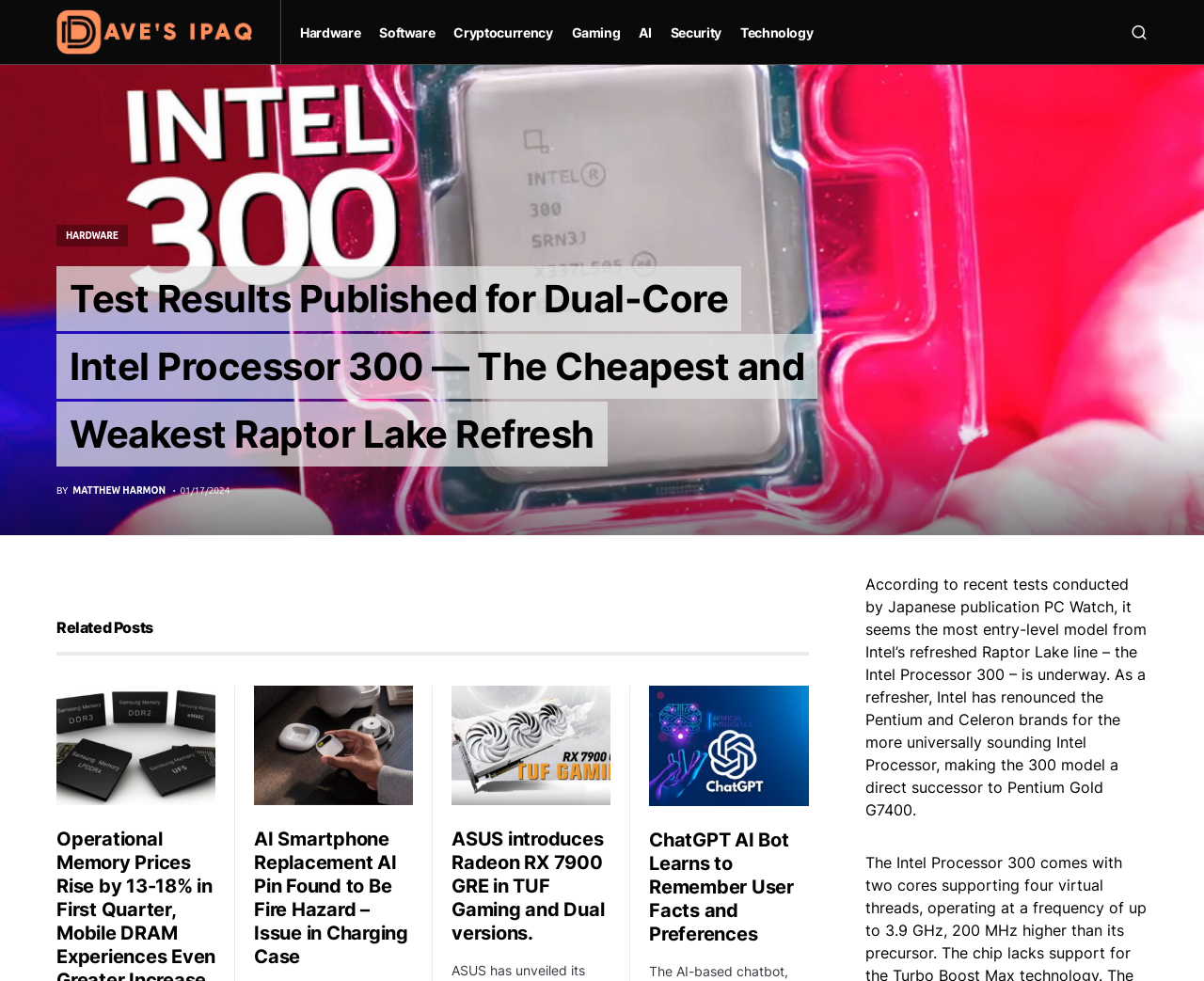Given the description of a UI element: "parent_node: Read More", identify the bounding box coordinates of the matching element in the webpage screenshot.

[0.375, 0.699, 0.507, 0.82]